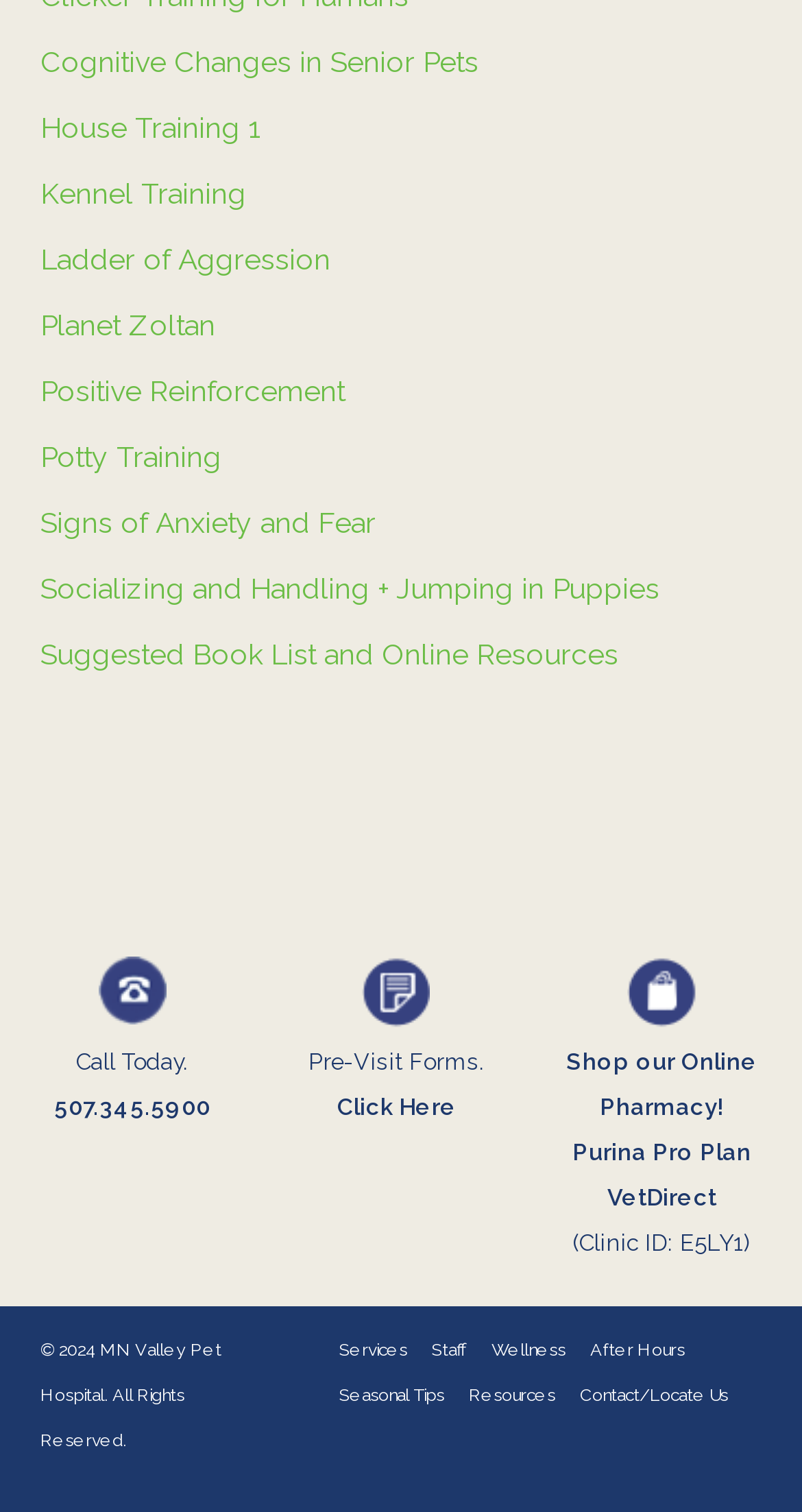Give a one-word or one-phrase response to the question:
How many main sections are there in the footer?

5